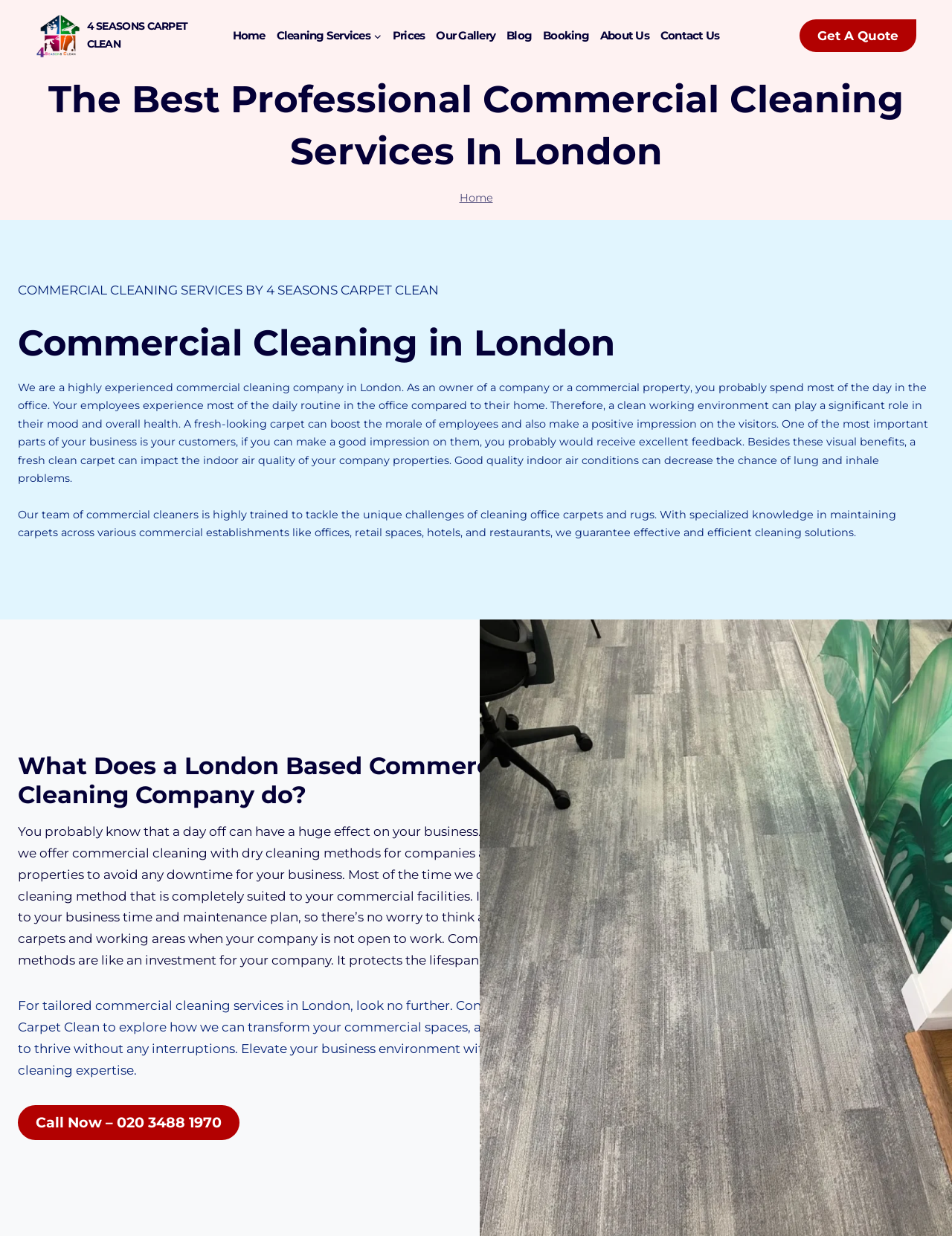Locate and extract the headline of this webpage.

The Best Professional Commercial Cleaning Services In London